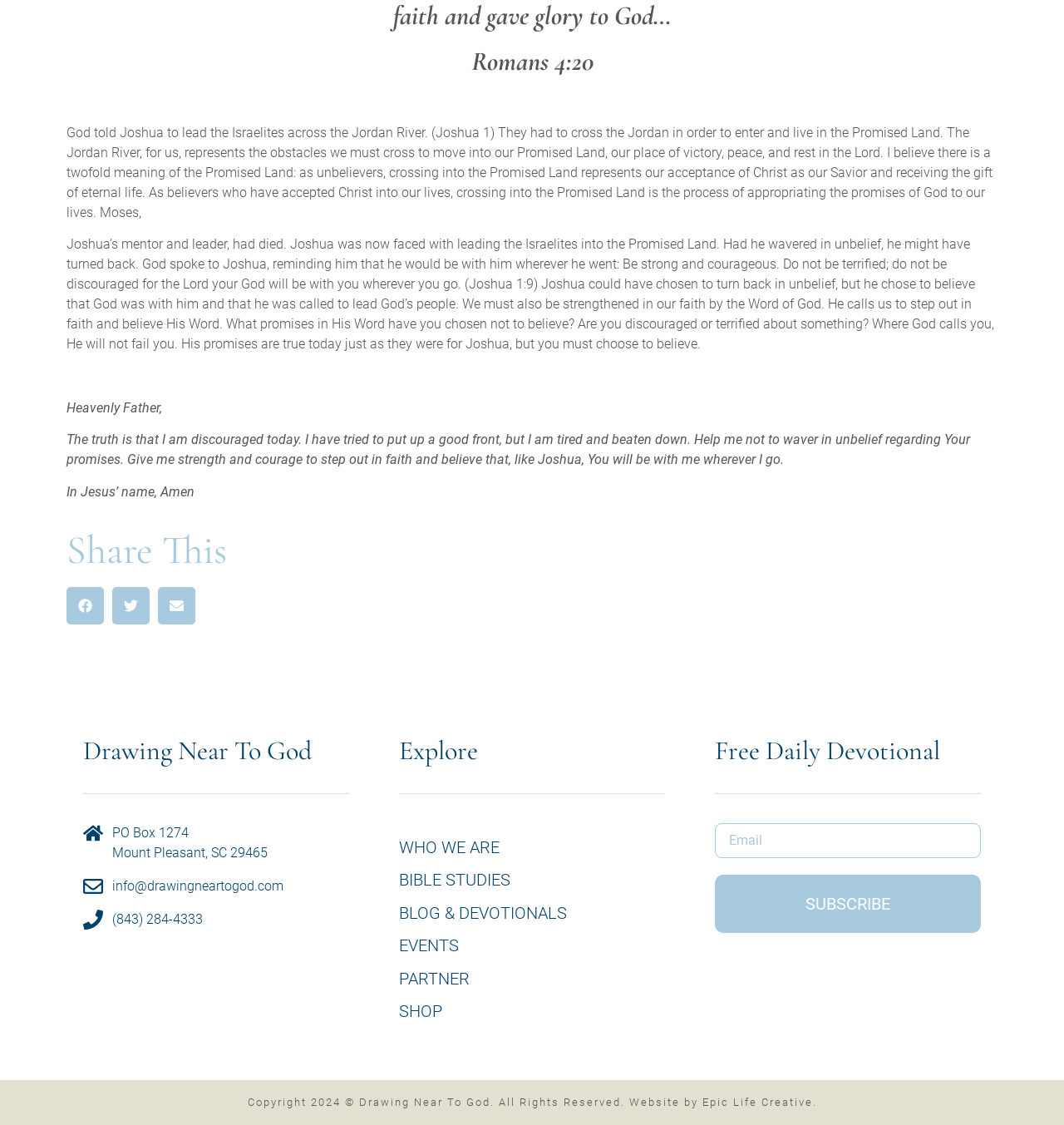Given the element description: "Bible Studies", predict the bounding box coordinates of the UI element it refers to, using four float numbers between 0 and 1, i.e., [left, top, right, bottom].

[0.375, 0.768, 0.625, 0.797]